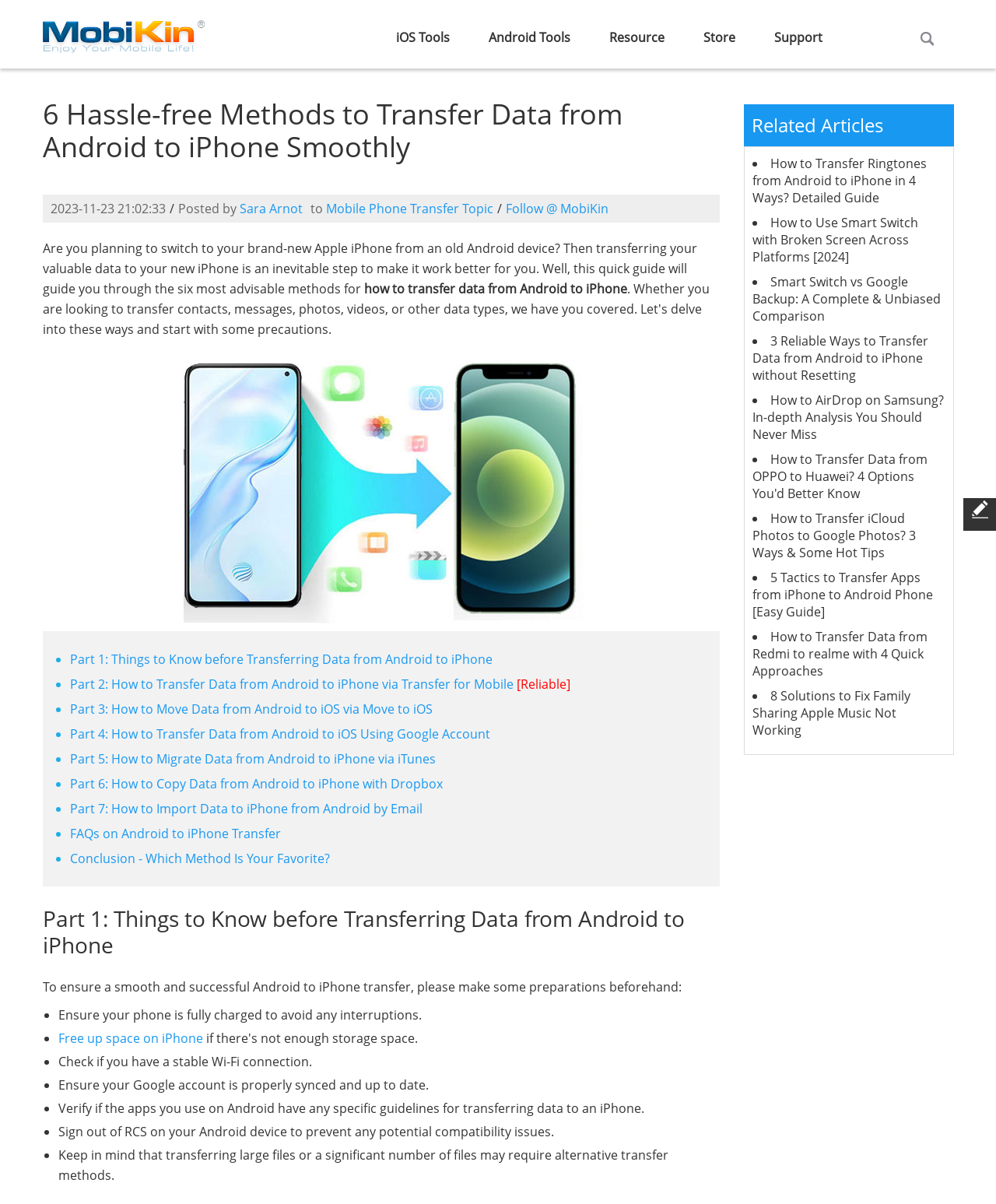Please find the bounding box coordinates of the element that must be clicked to perform the given instruction: "get information". The coordinates should be four float numbers from 0 to 1, i.e., [left, top, right, bottom].

None